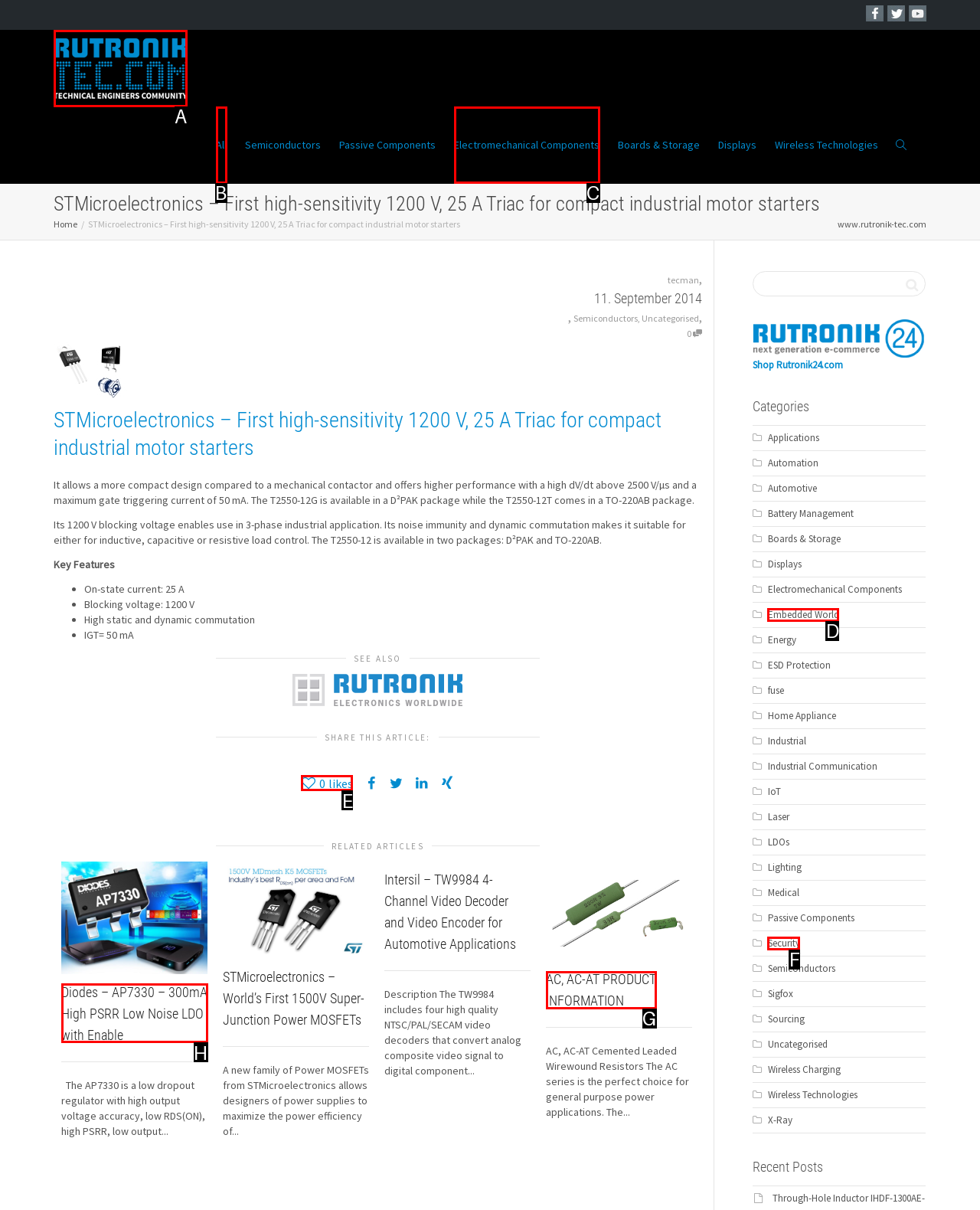For the instruction: Click on the 'RUTRONIK-TEC' link, which HTML element should be clicked?
Respond with the letter of the appropriate option from the choices given.

A